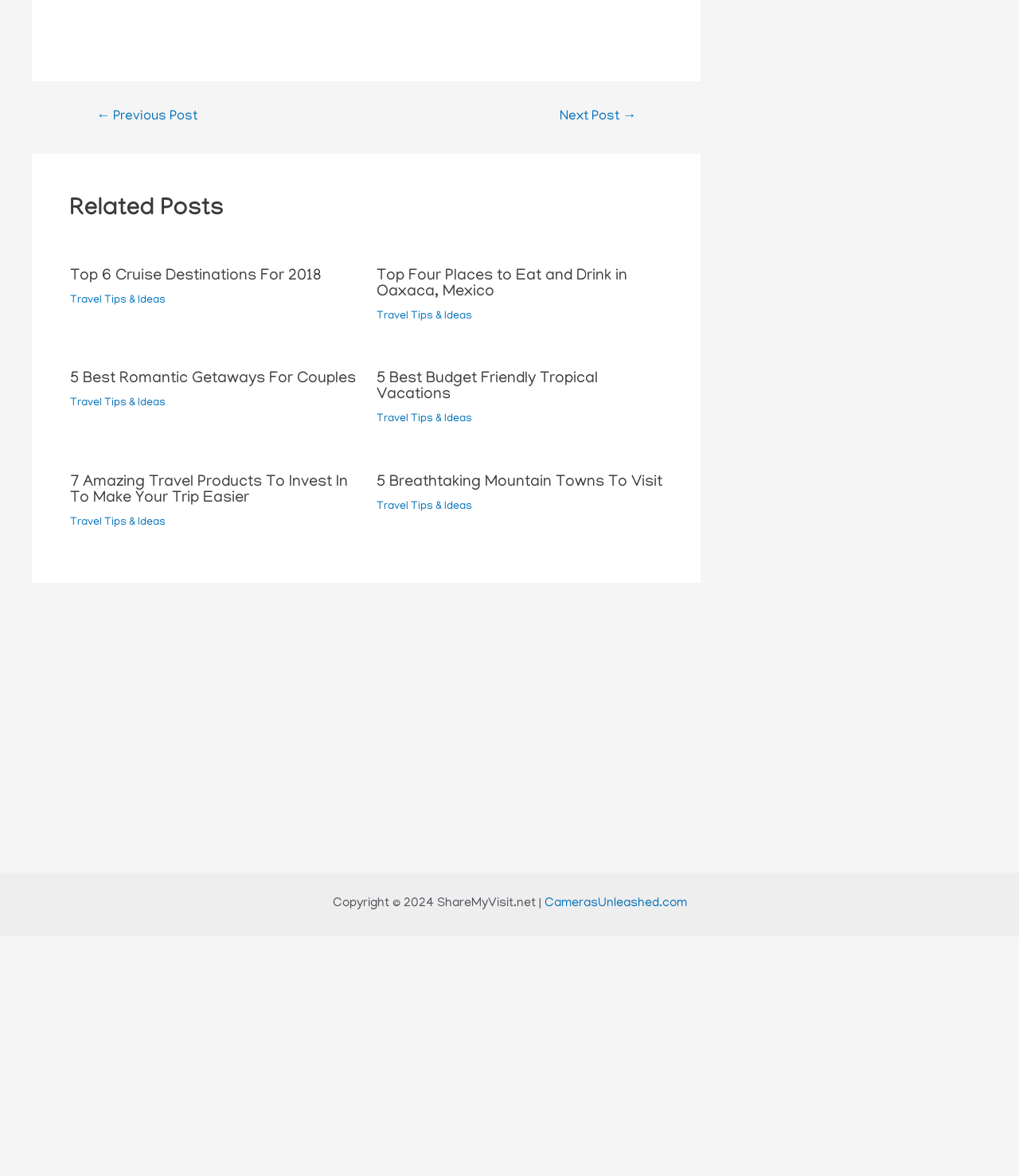Determine the bounding box for the HTML element described here: "← Previous Post". The coordinates should be given as [left, top, right, bottom] with each number being a float between 0 and 1.

[0.074, 0.094, 0.214, 0.105]